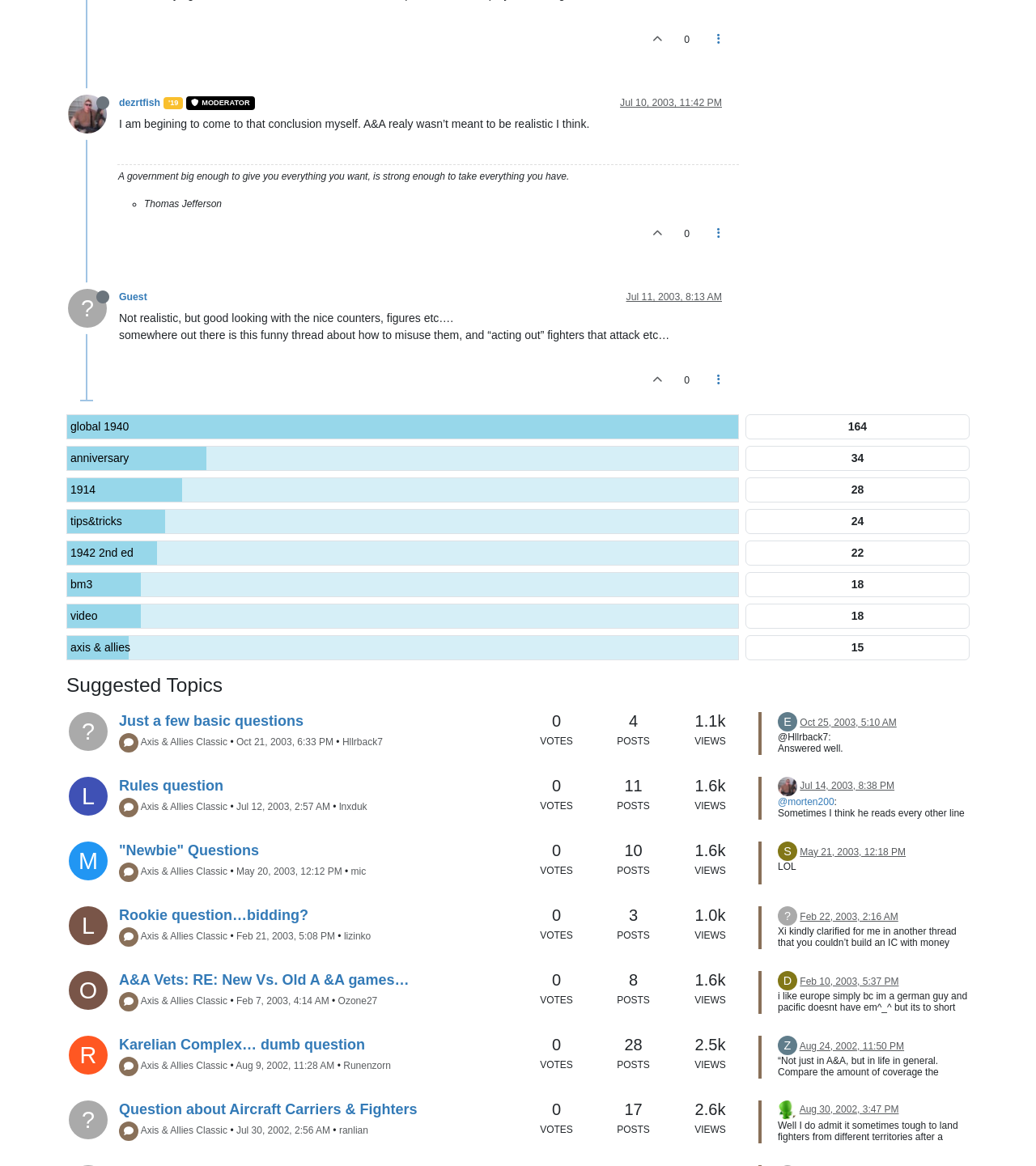Use a single word or phrase to answer this question: 
What is the topic of the discussion on this webpage?

Axis & Allies